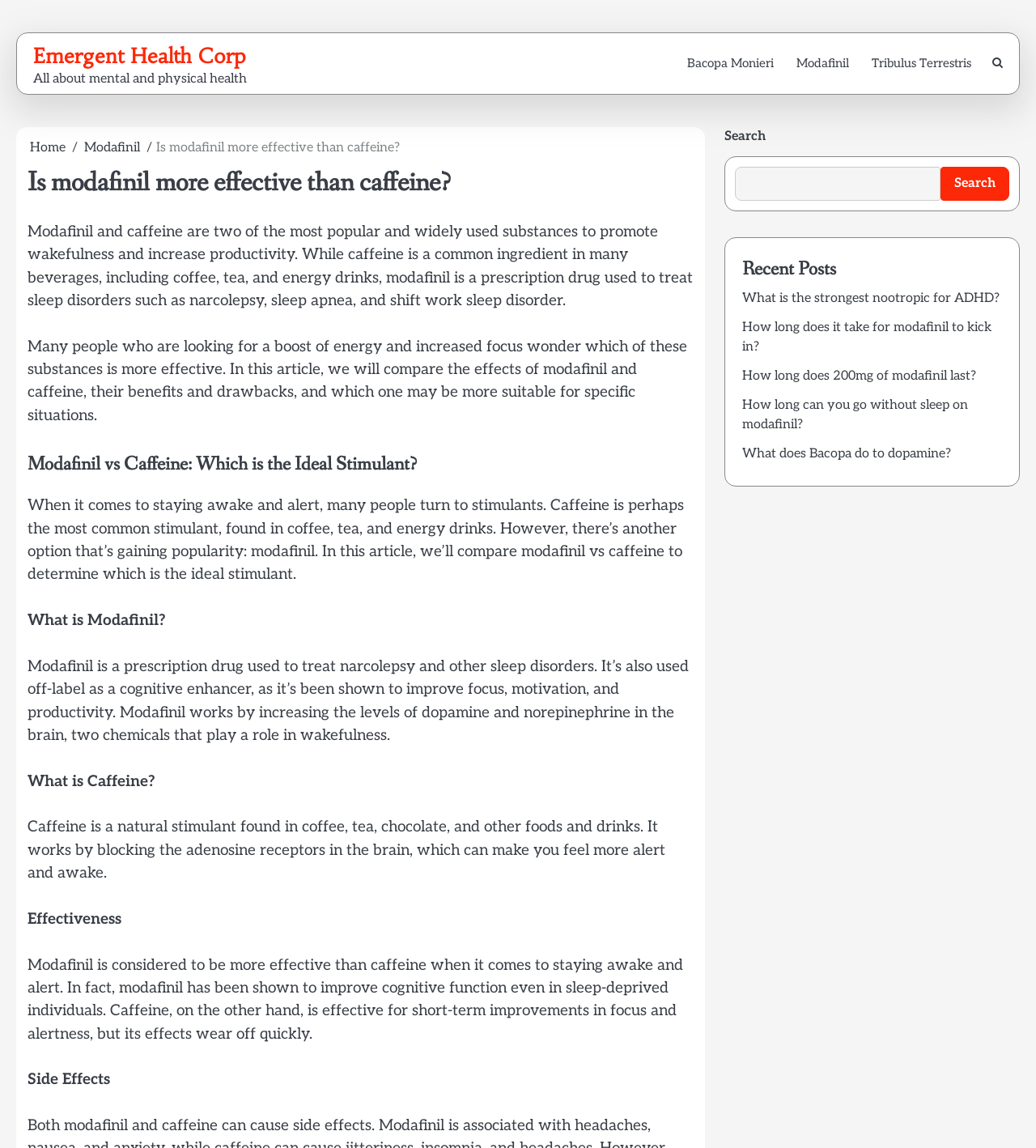How many recent posts are listed?
Kindly offer a comprehensive and detailed response to the question.

In the complementary section, I found a heading 'Recent Posts' with five links to different articles, which suggests that there are five recent posts listed.